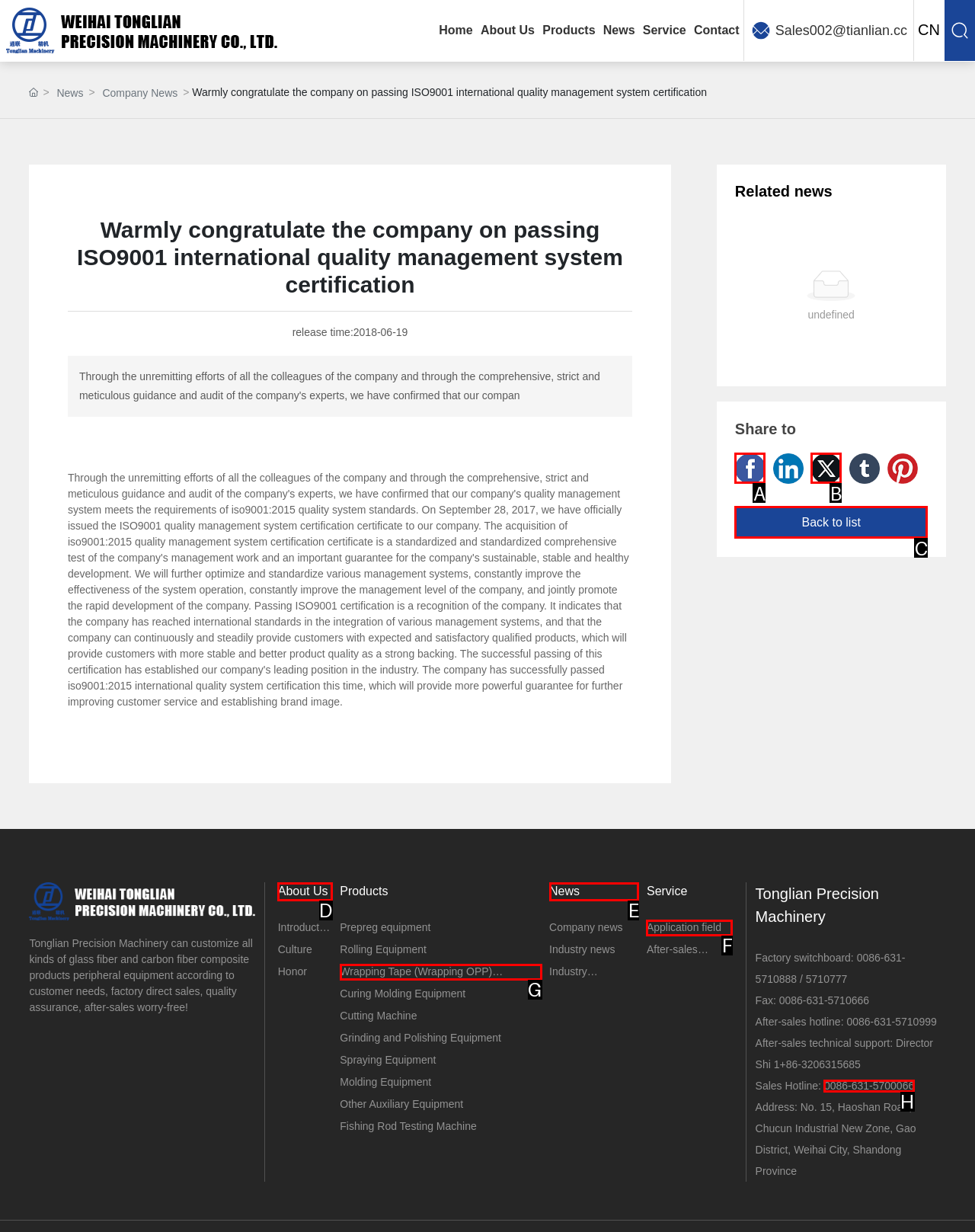Which UI element matches this description: Wrapping Tape (Wrapping OPP) Equipment?
Reply with the letter of the correct option directly.

G